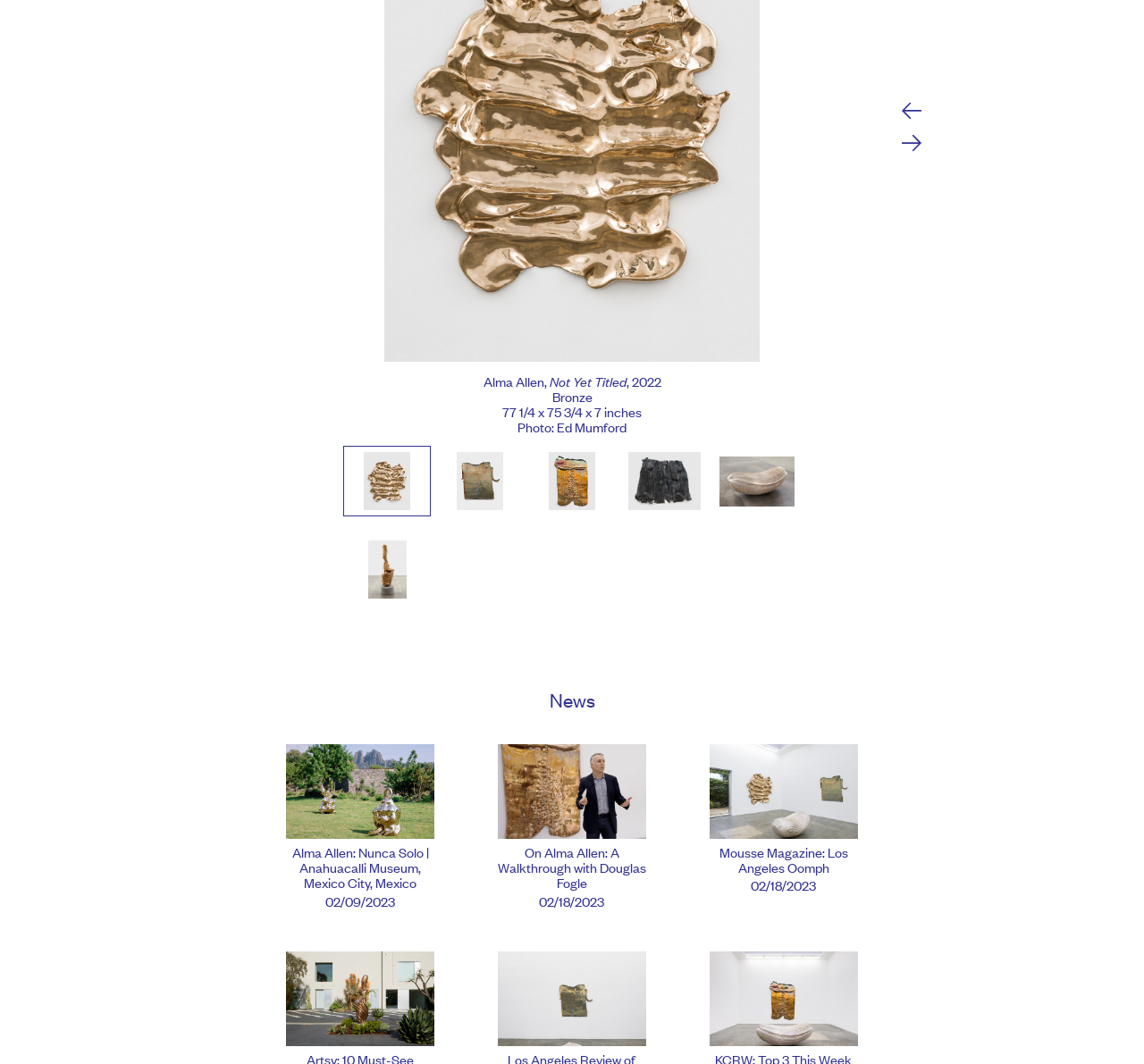From the details in the image, provide a thorough response to the question: How many news items are listed on the webpage?

There are 4 news items listed on the webpage, which are 'Alma Allen: Nunca Solo | Anahuacalli Museum, Mexico City, Mexico', 'On Alma Allen: A Walkthrough with Douglas Fogle', 'Mousse Magazine: Los Angeles Oomph', and 'Artsy: 10 Must-See Gallery Shows During L.A. Art Week 2023'.